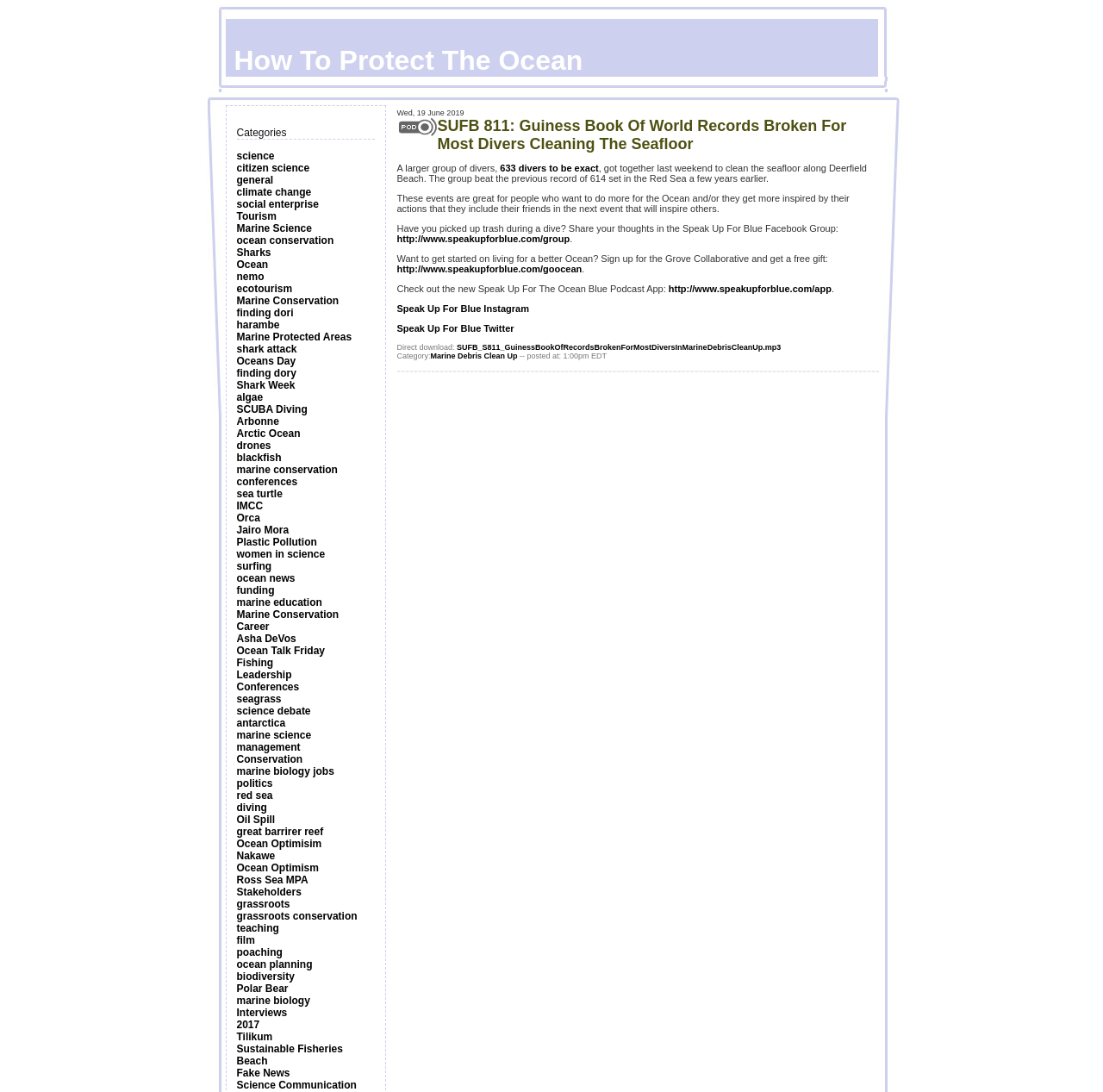What type of content is listed on this webpage?
Using the visual information from the image, give a one-word or short-phrase answer.

Links and categories